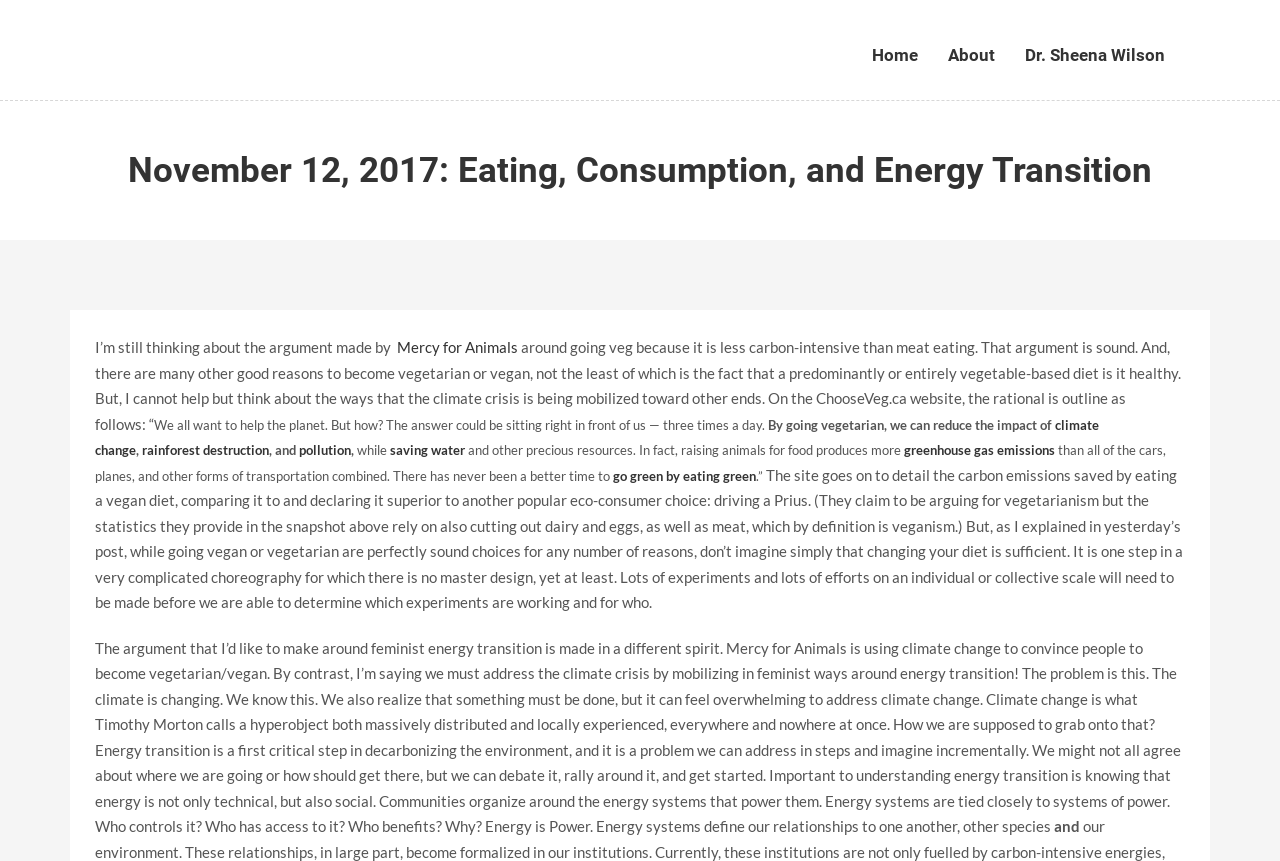What is the relationship between energy systems and power?
Please give a detailed and elaborate answer to the question based on the image.

According to the webpage, energy systems are closely tied to systems of power, with questions of who controls energy, who has access to it, and who benefits from it. This implies that energy is a key factor in shaping social relationships and power dynamics.